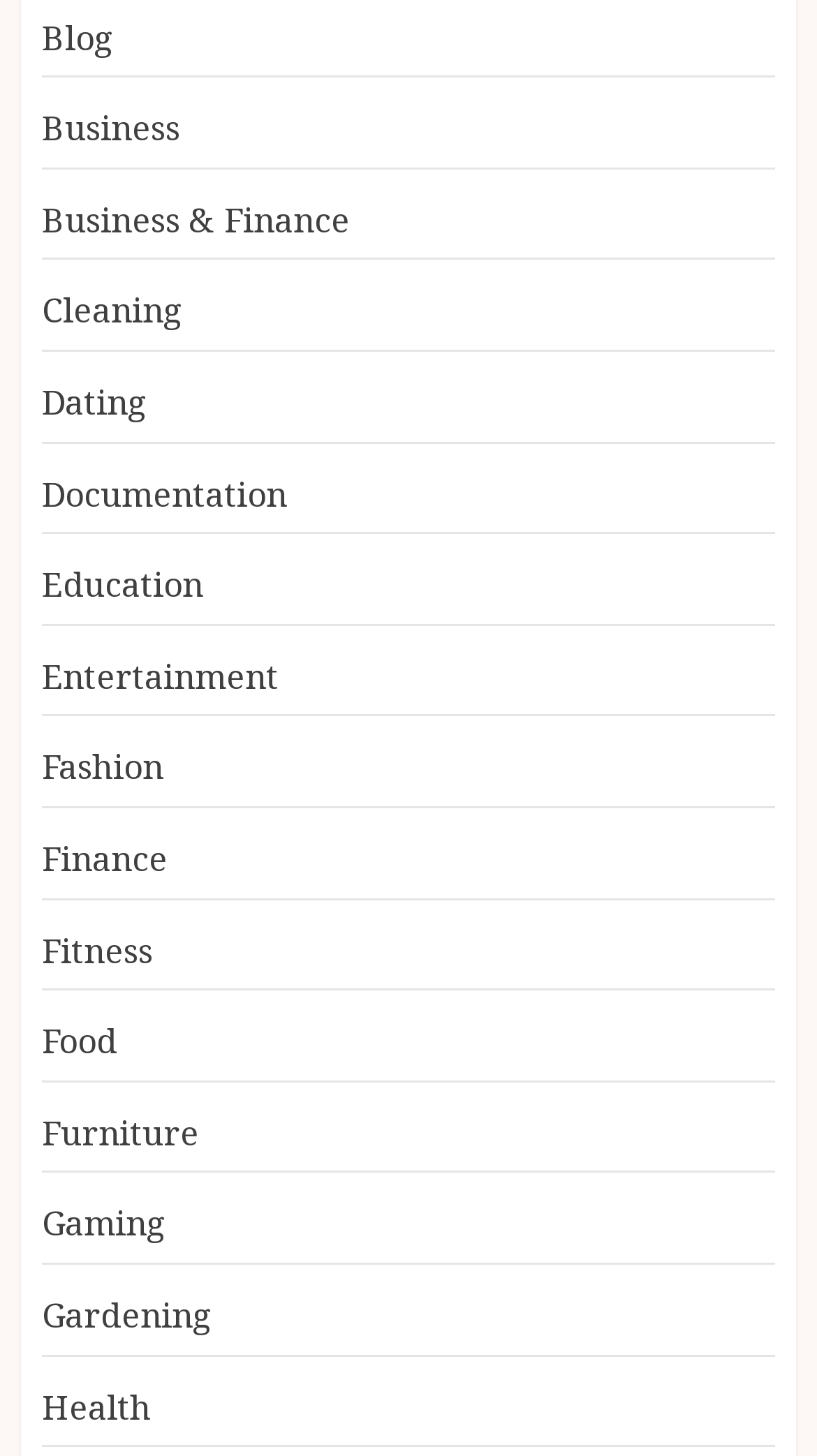Give a one-word or short phrase answer to the question: 
What is the first category listed?

Blog